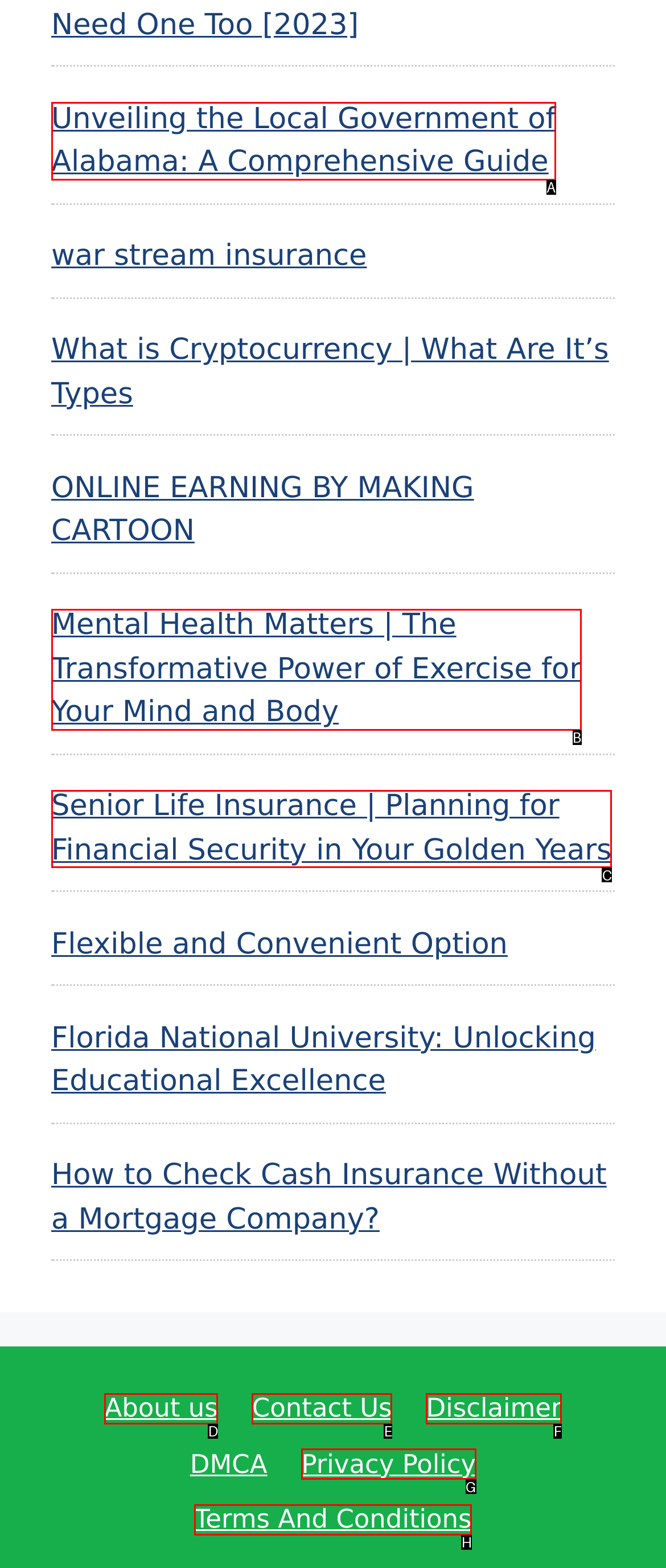Based on the element description: Disclaimer, choose the best matching option. Provide the letter of the option directly.

F